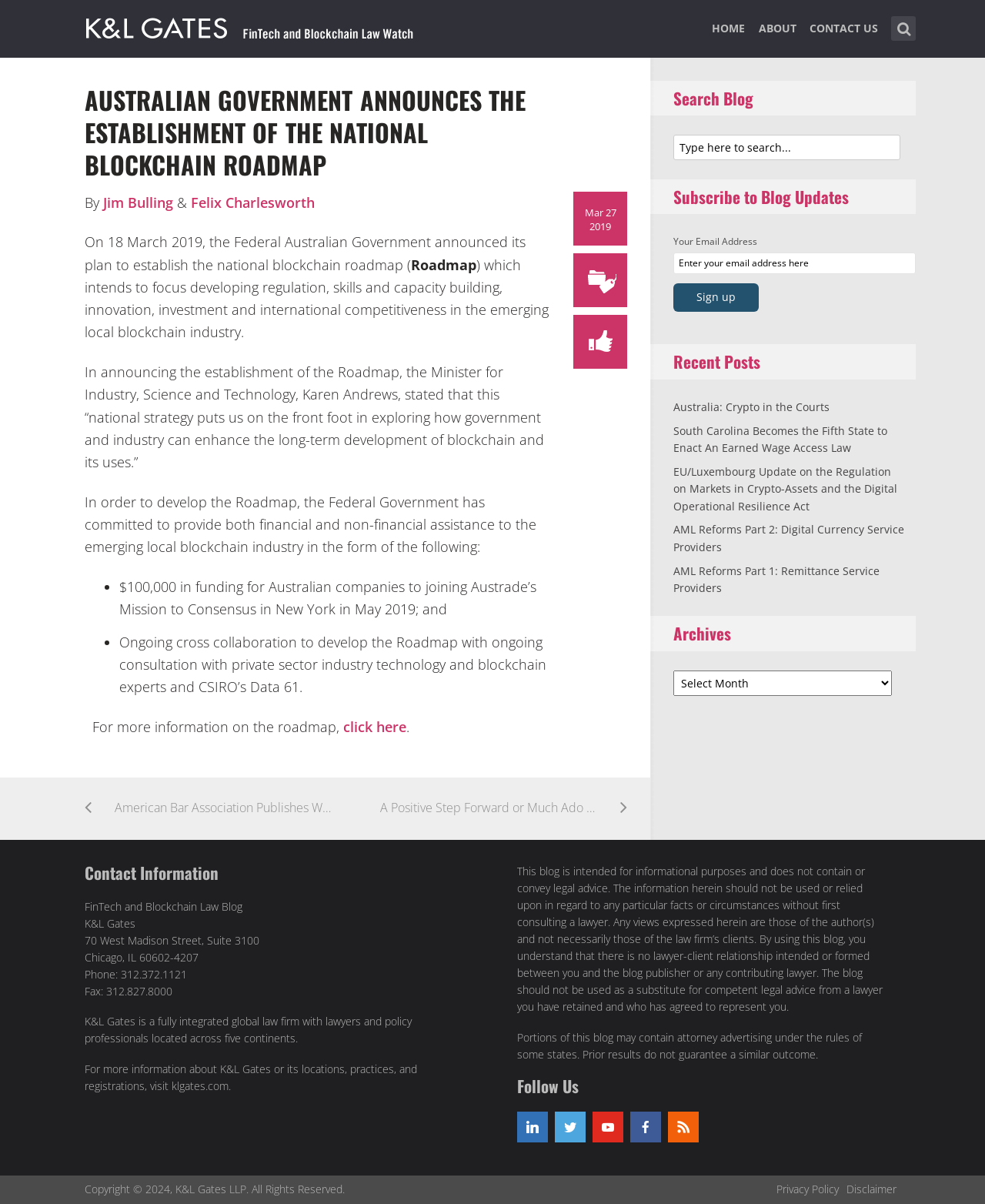Find the bounding box coordinates of the clickable element required to execute the following instruction: "Learn about 'autoflowering seeds'". Provide the coordinates as four float numbers between 0 and 1, i.e., [left, top, right, bottom].

None